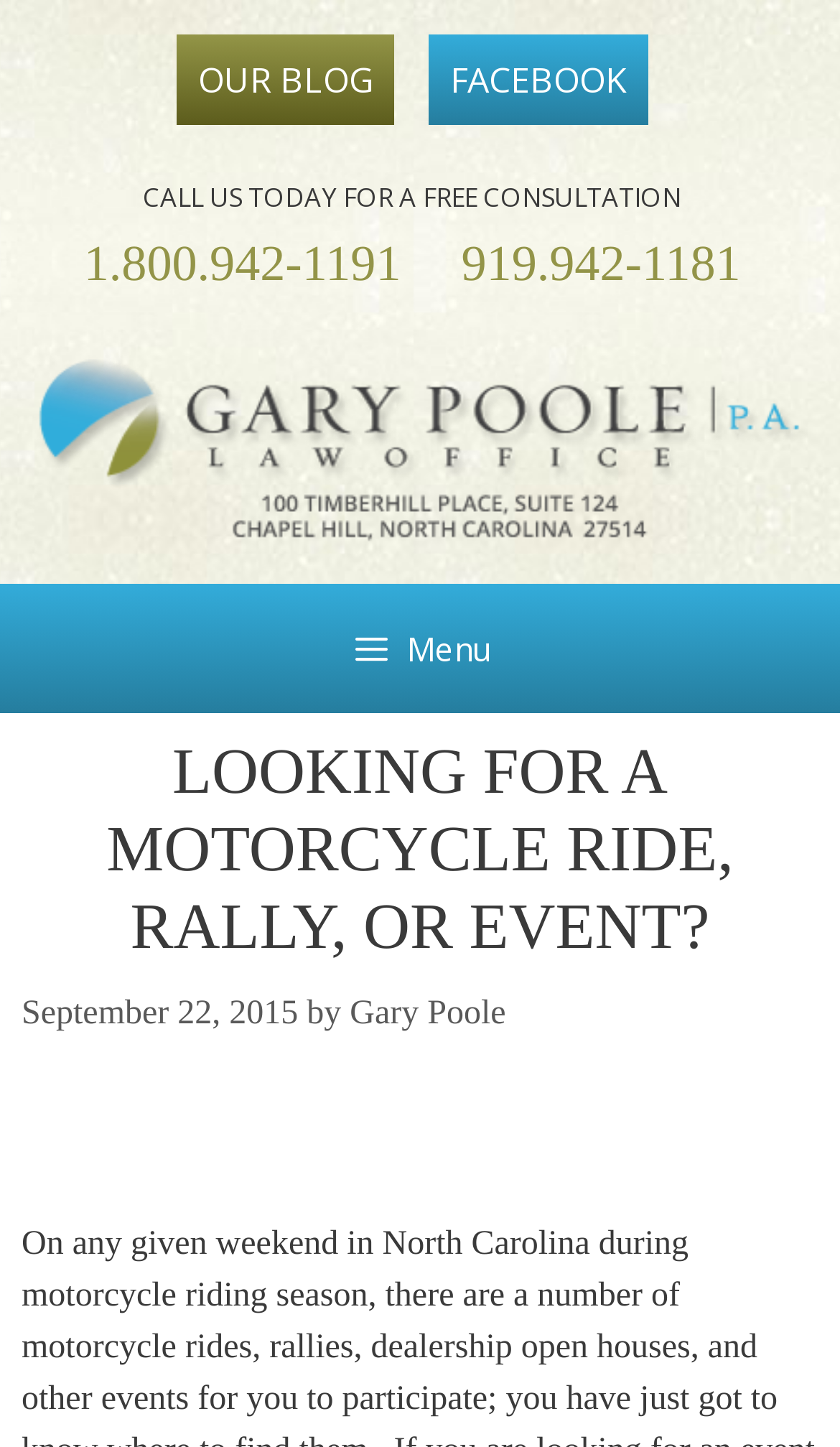Can you determine the main header of this webpage?

LOOKING FOR A MOTORCYCLE RIDE, RALLY, OR EVENT?